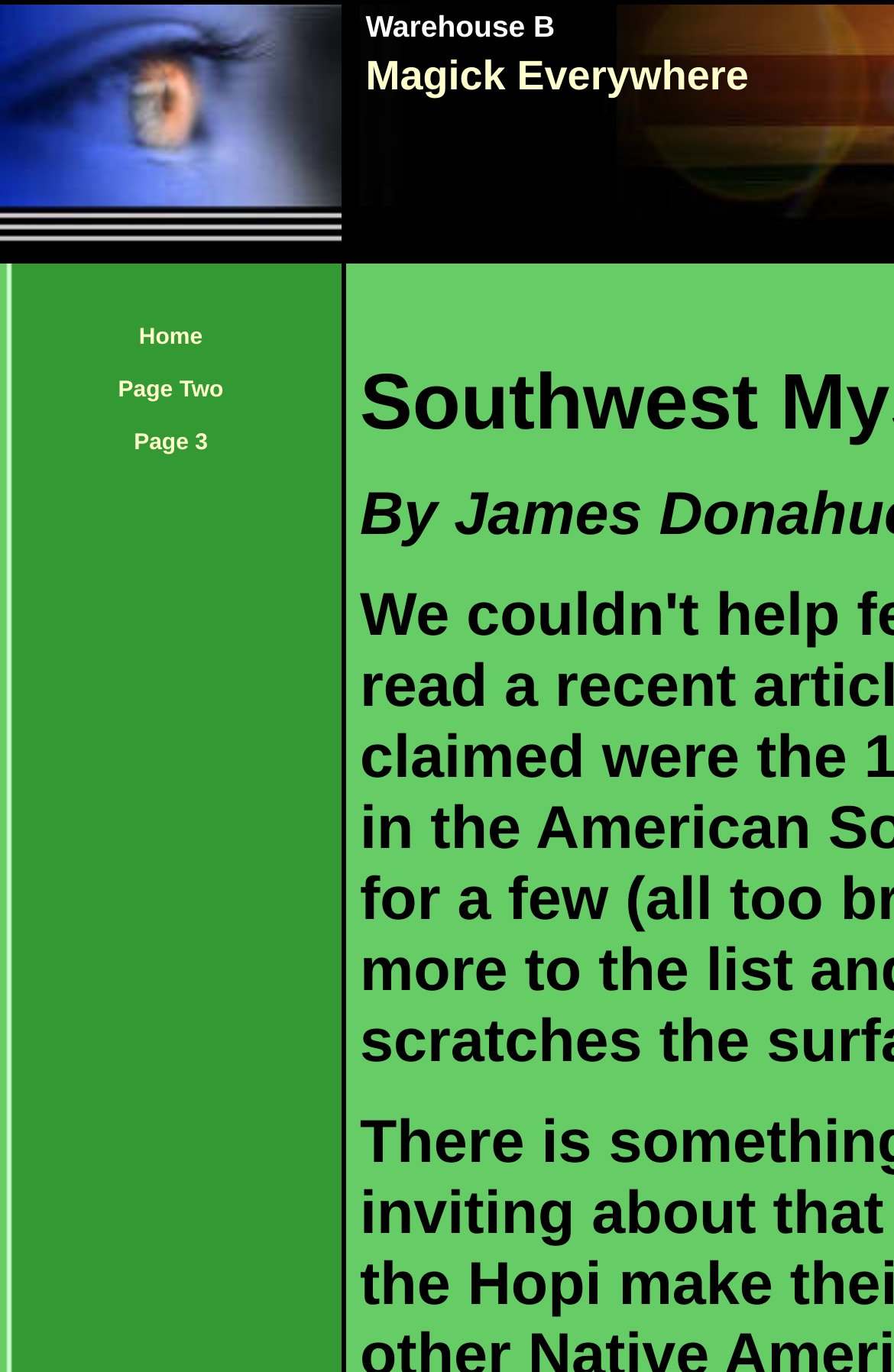Given the element description Home, identify the bounding box coordinates for the UI element on the webpage screenshot. The format should be (top-left x, top-left y, bottom-right x, bottom-right y), with values between 0 and 1.

[0.155, 0.229, 0.227, 0.257]